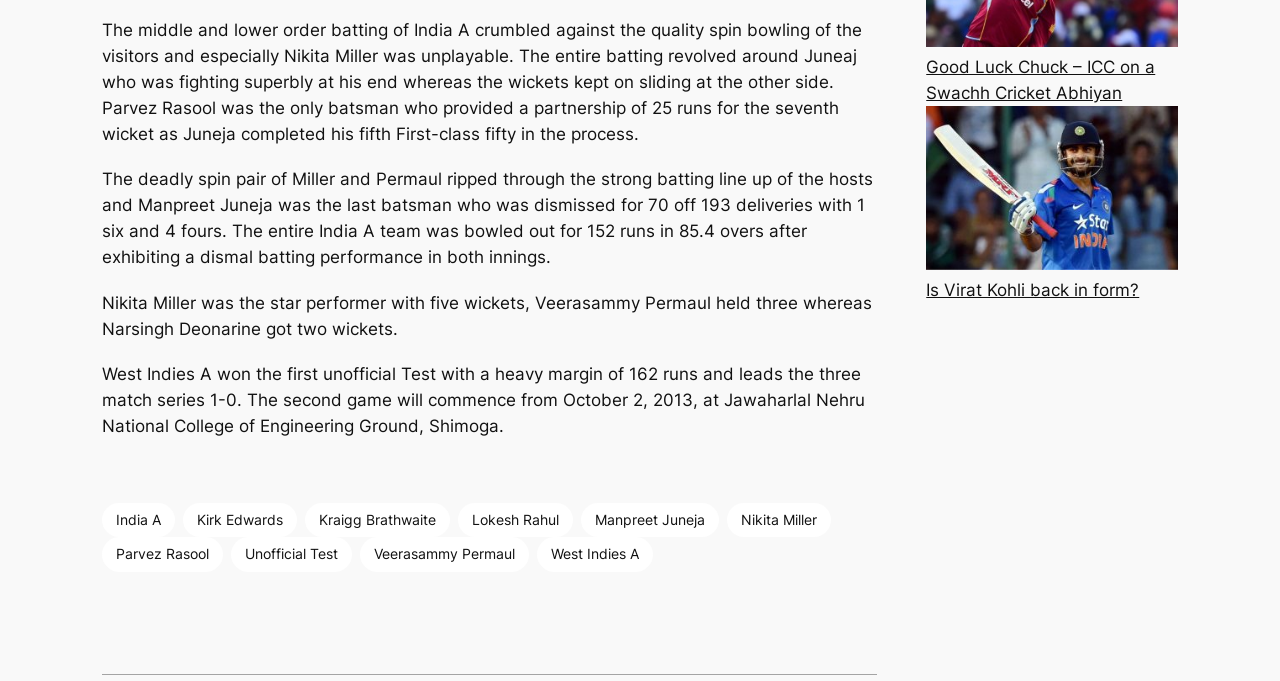Please determine the bounding box coordinates of the element to click in order to execute the following instruction: "View the article about West Indies A". The coordinates should be four float numbers between 0 and 1, specified as [left, top, right, bottom].

[0.42, 0.789, 0.51, 0.839]